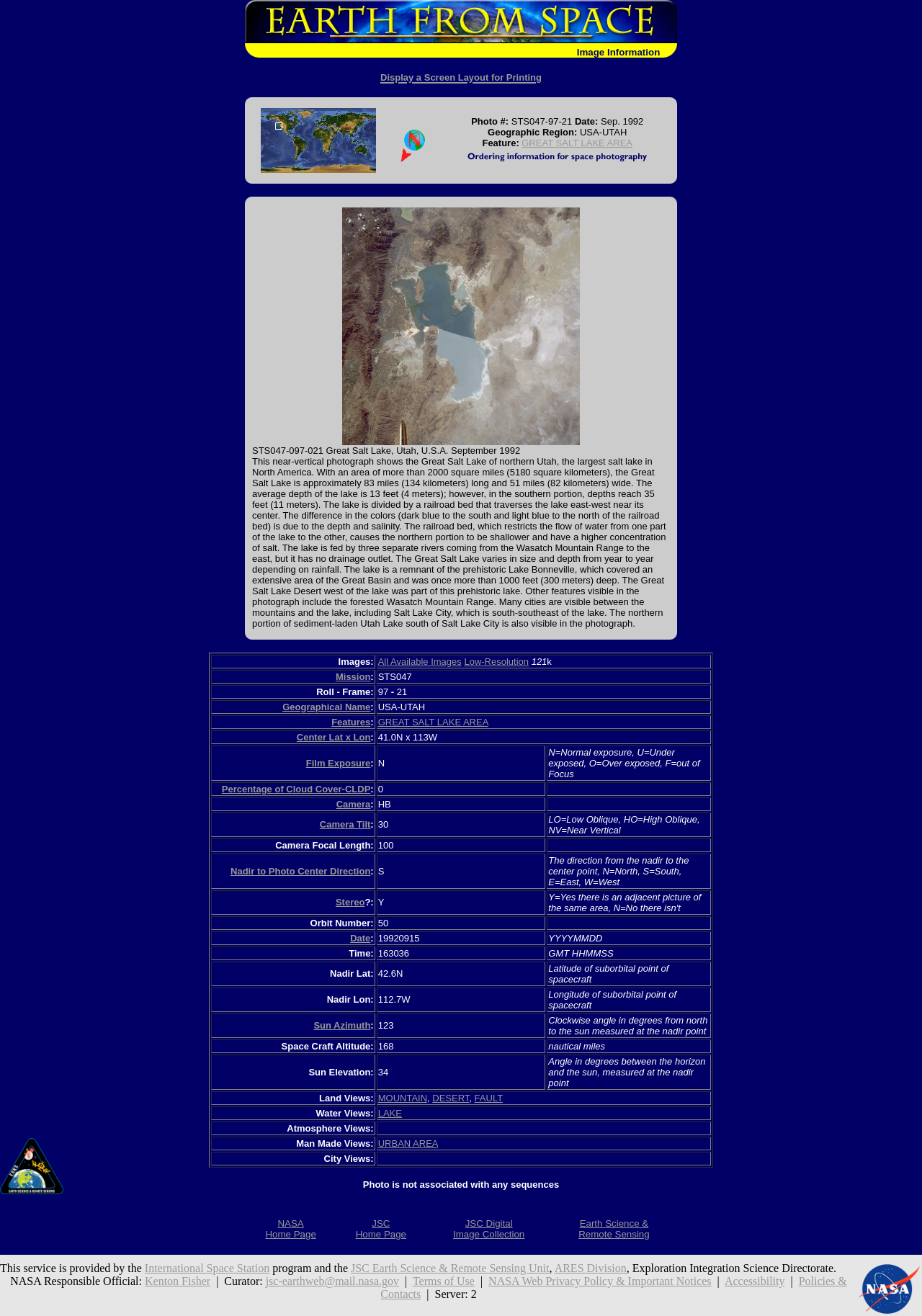Provide a brief response to the question below using a single word or phrase: 
What is the geographic region shown in the image?

USA-UTAH